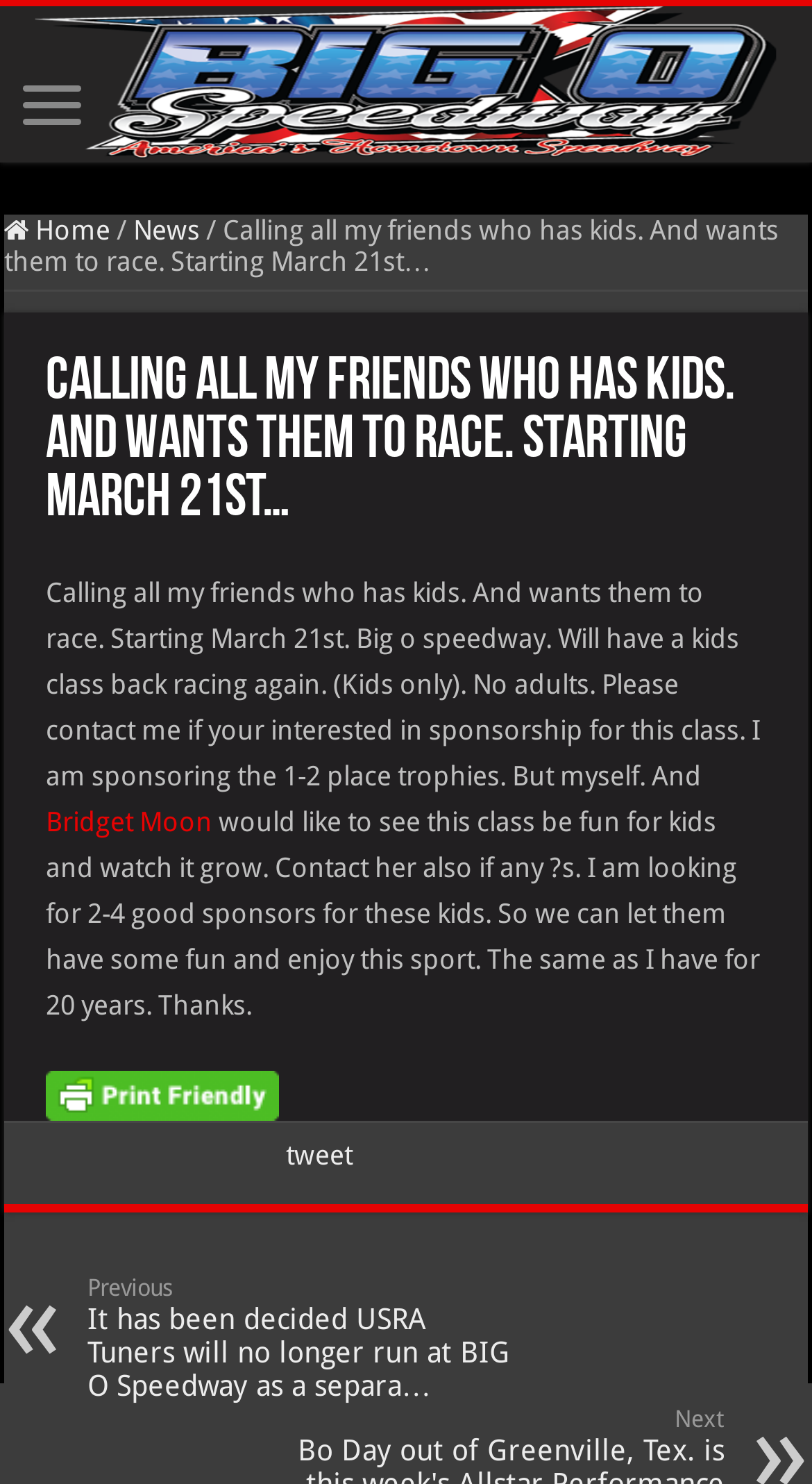Locate the primary heading on the webpage and return its text.

Calling all my friends who has kids. And wants them to race. Starting March 21st…